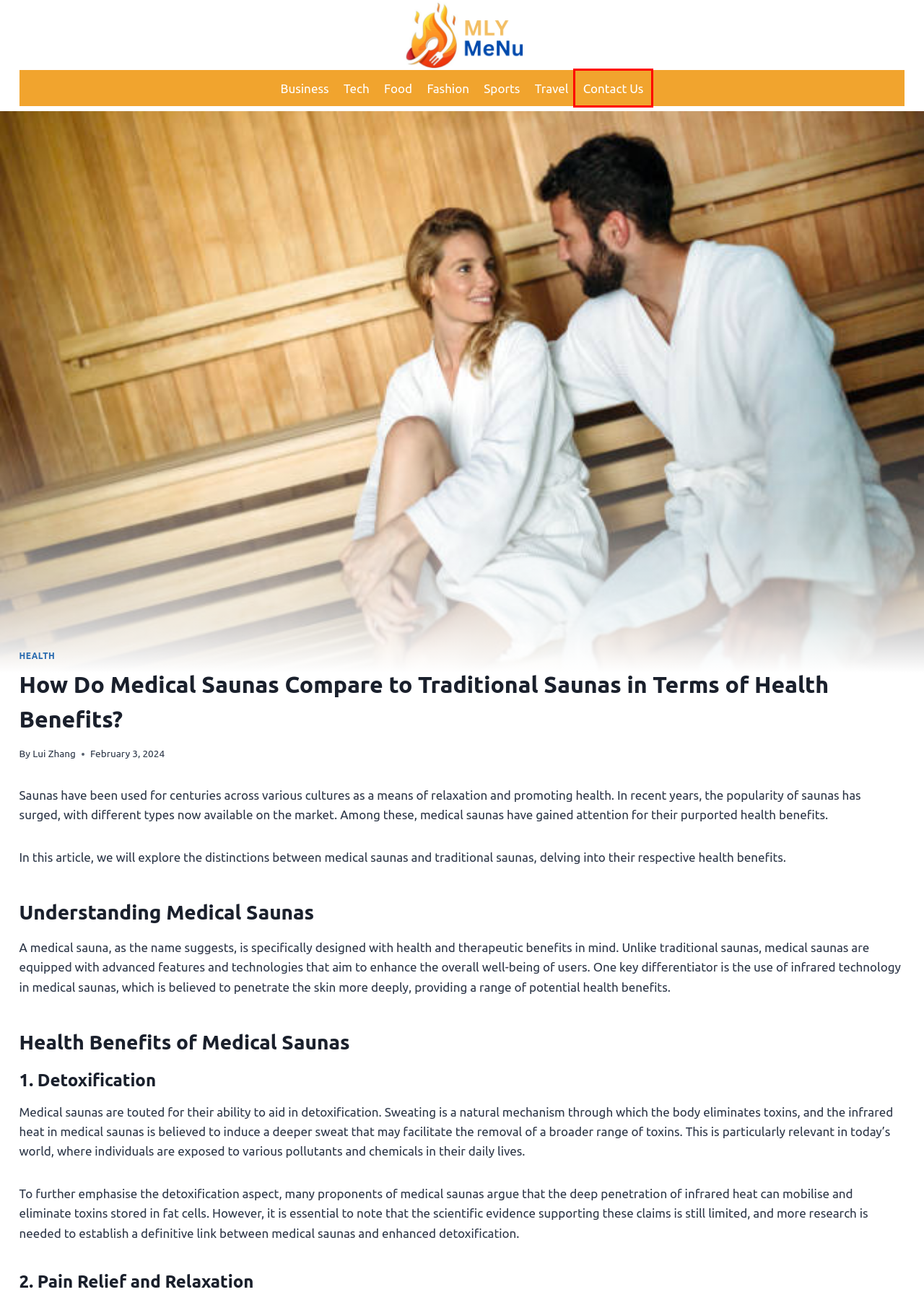Given a screenshot of a webpage featuring a red bounding box, identify the best matching webpage description for the new page after the element within the red box is clicked. Here are the options:
A. Business Archives - MLY Menu
B. Health Archives - MLY Menu
C. Travel Archives - MLY Menu
D. Tech Archives - MLY Menu
E. Food Archives - MLY Menu
F. Contact Us - MLY Menu
G. Fashion Archives - MLY Menu
H. Sports Archives - MLY Menu

F